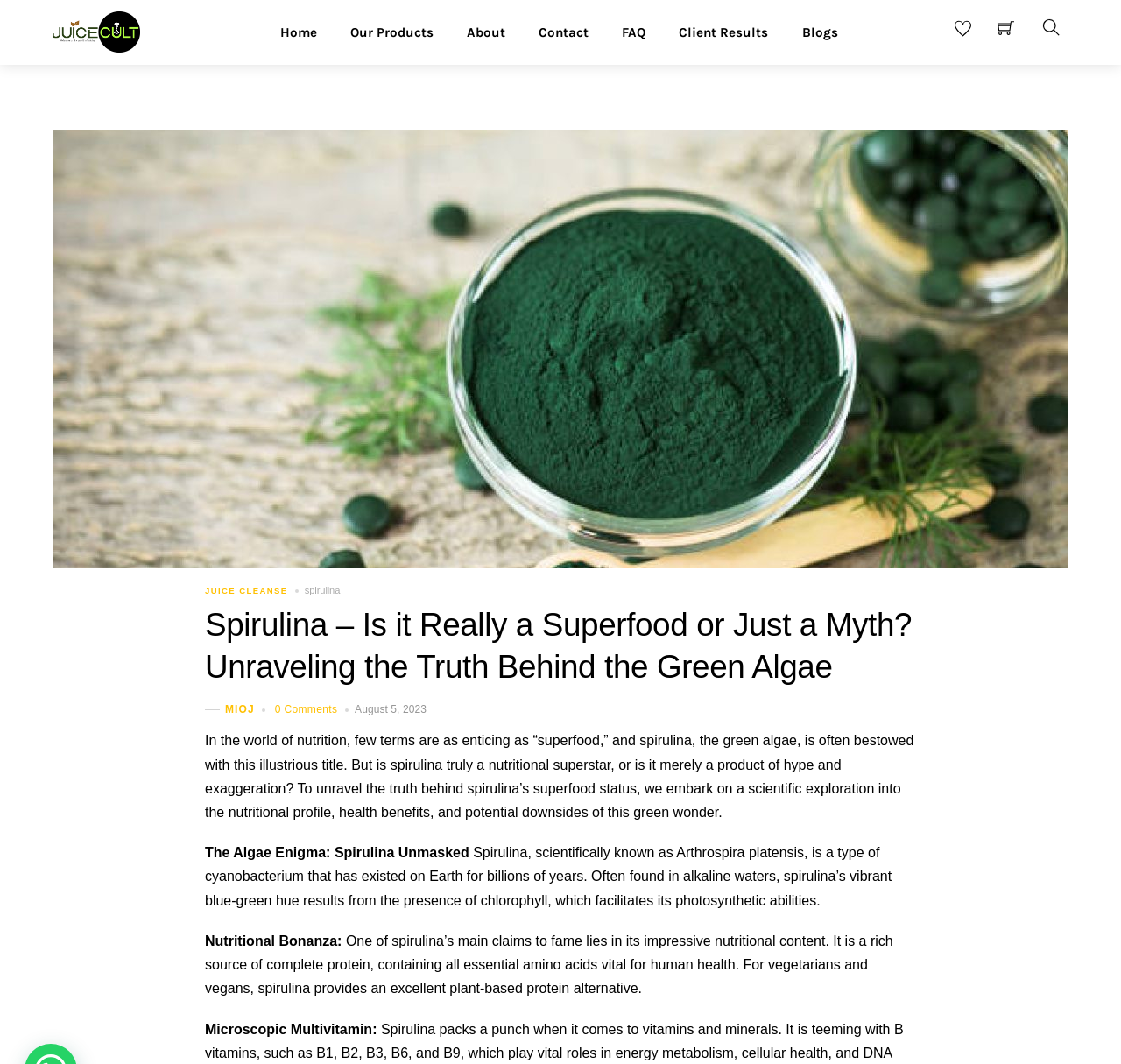Please analyze the image and provide a thorough answer to the question:
When was the article published?

I determined the answer by looking at the timestamp at the bottom of the article, which shows the date 'August 5, 2023'.